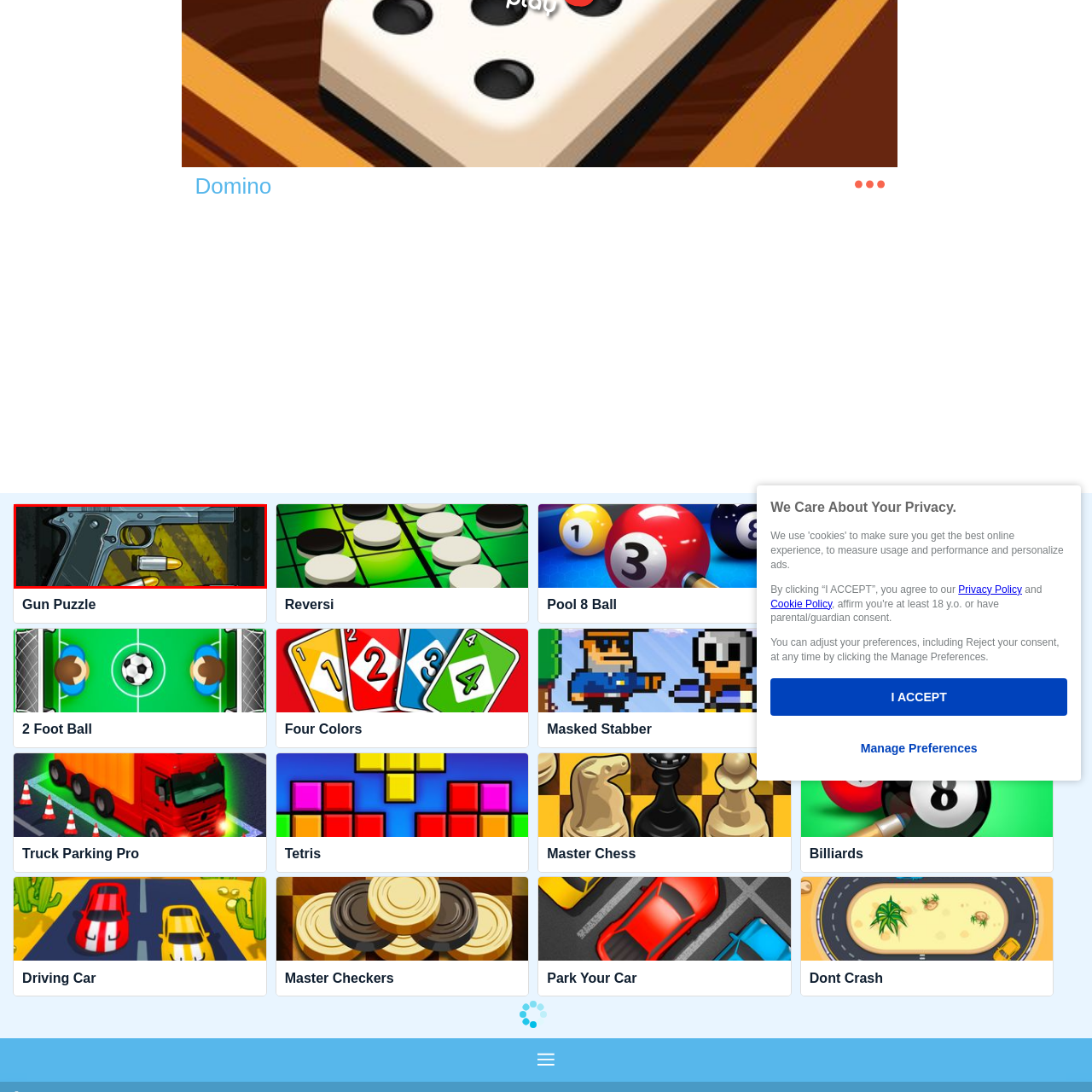Thoroughly describe the contents of the image enclosed in the red rectangle.

The image showcases a stylized representation of a handgun, positioned against an industrial backdrop featuring bold yellow and black striped caution lines. The gun, with a sleek metallic finish, is detailed with various mechanical elements, suggesting a focus on both design and functionality. Nearby, several bullets lie ready, emphasizing the theme of a tactical or puzzle game. This visual element is likely part of the game titled "Gun Puzzle," which may involve strategic thinking and sharpshooting skills. The overall aesthetic combines a modern look with an air of action, hinting at an engaging gameplay experience.